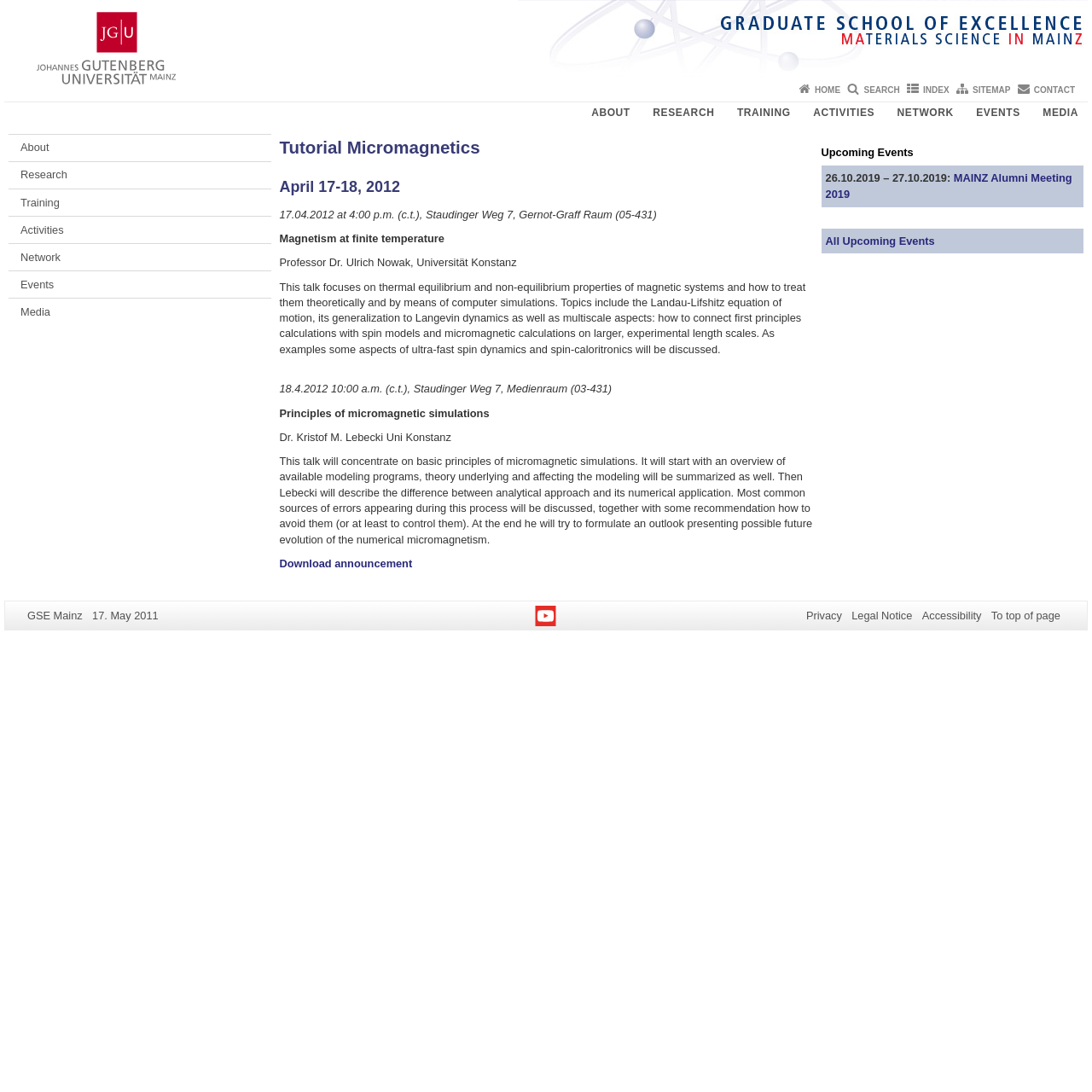Provide a one-word or brief phrase answer to the question:
What is the name of the university?

Johannes Gutenberg University Mainz